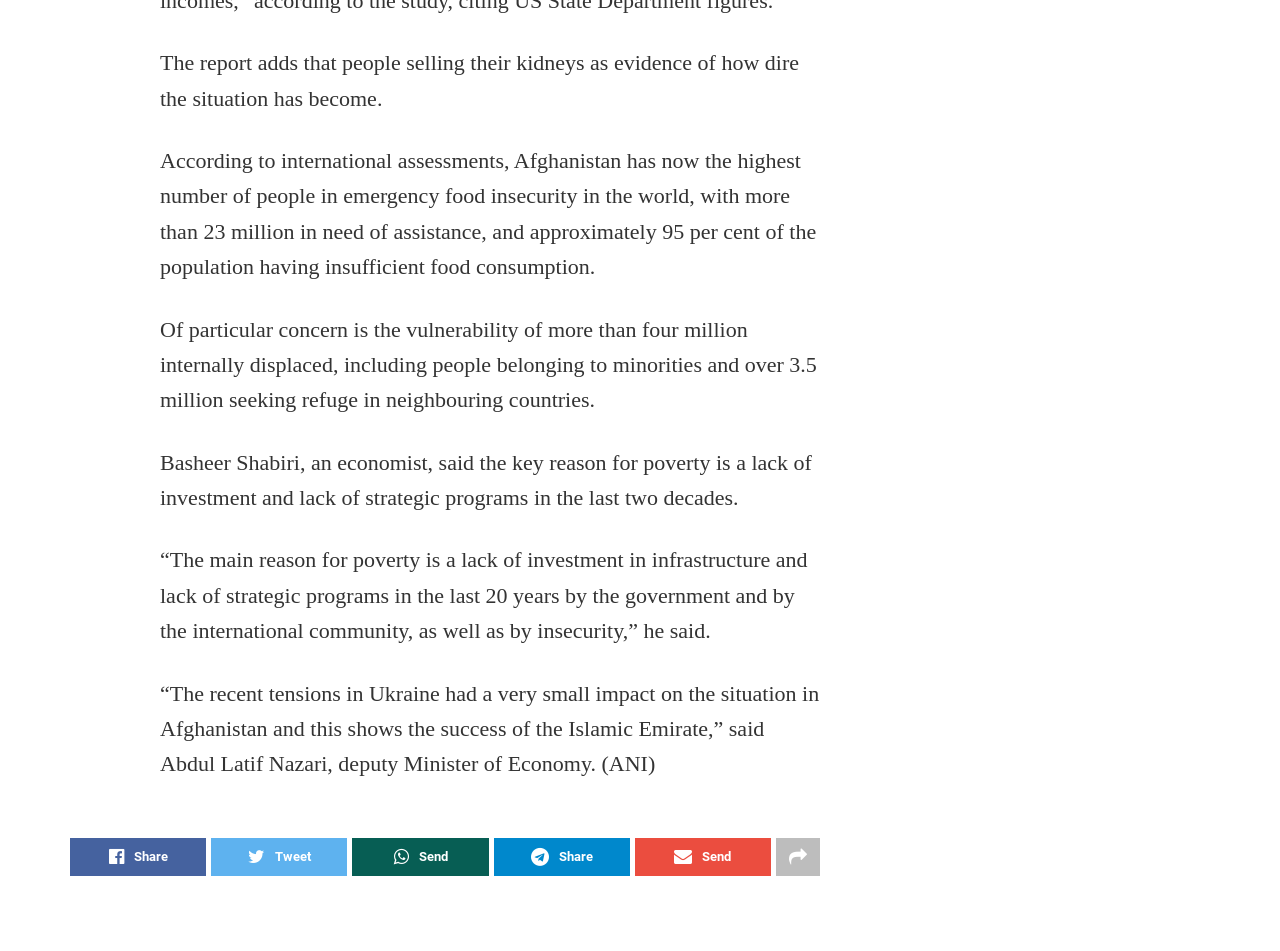Identify the bounding box of the UI element described as follows: "Share". Provide the coordinates as four float numbers in the range of 0 to 1 [left, top, right, bottom].

[0.055, 0.882, 0.161, 0.921]